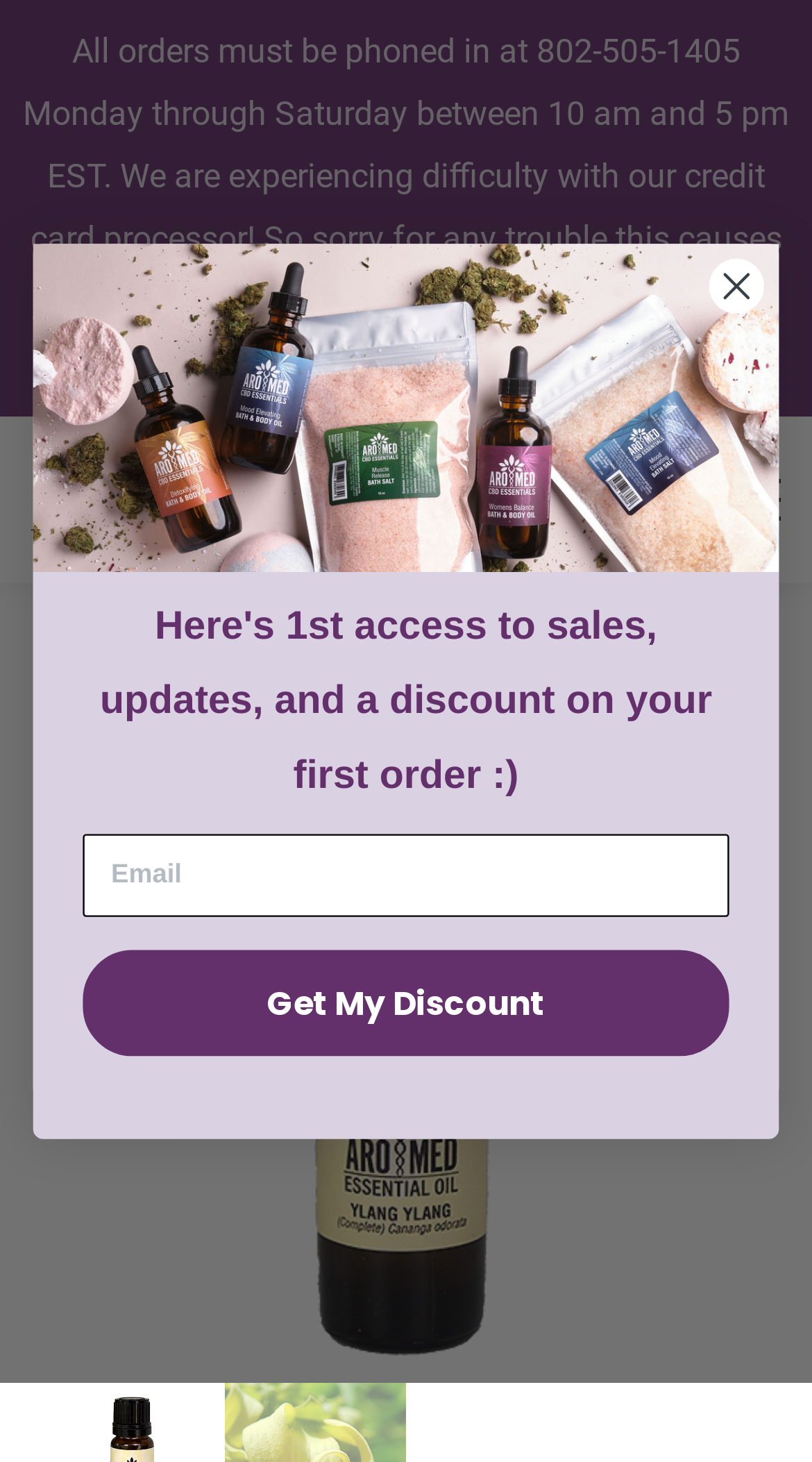Locate the bounding box coordinates of the segment that needs to be clicked to meet this instruction: "get my discount".

[0.102, 0.65, 0.898, 0.722]